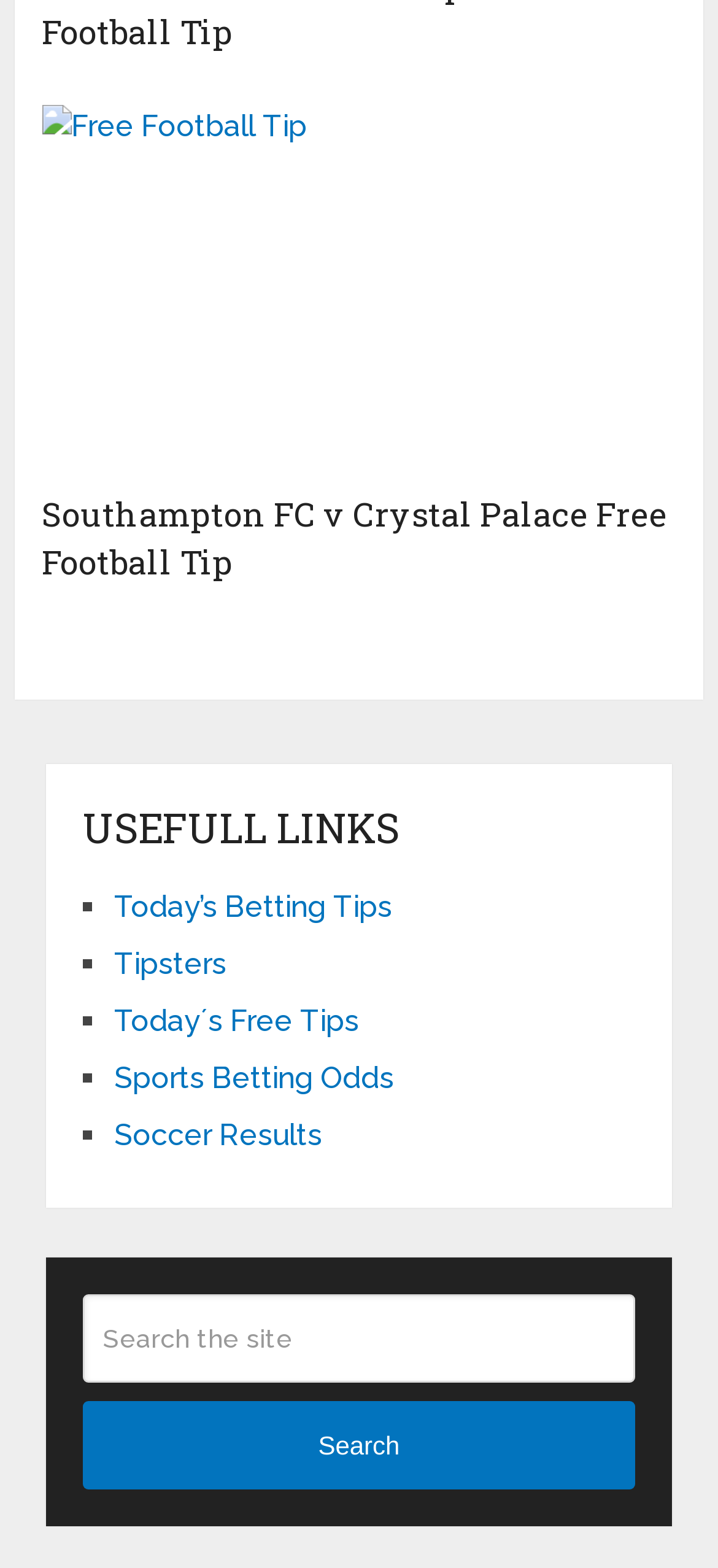Identify the bounding box for the given UI element using the description provided. Coordinates should be in the format (top-left x, top-left y, bottom-right x, bottom-right y) and must be between 0 and 1. Here is the description: Sports Betting Odds

[0.159, 0.676, 0.549, 0.698]